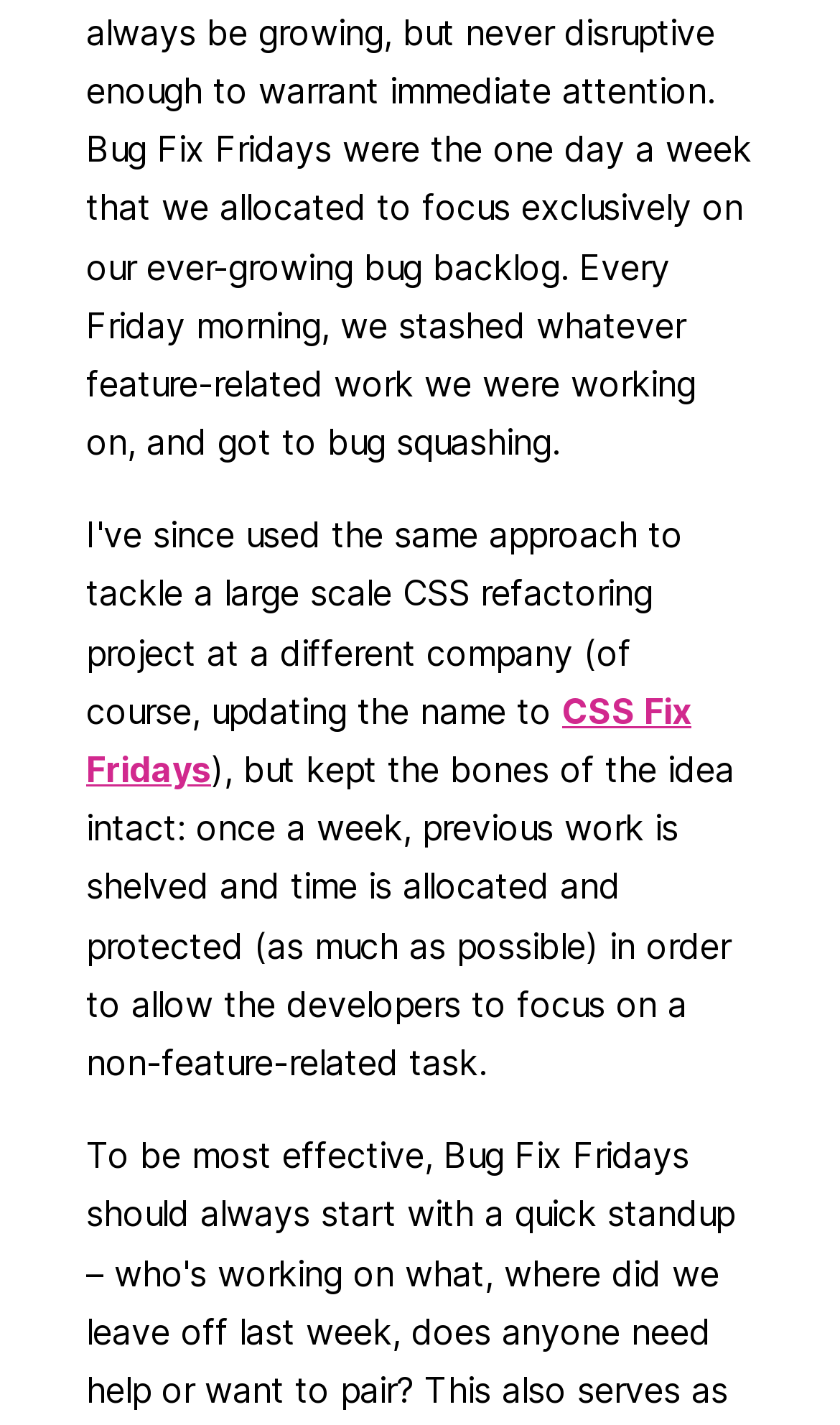Give the bounding box coordinates for the element described by: "CSS Fix Fridays".

[0.103, 0.484, 0.823, 0.555]